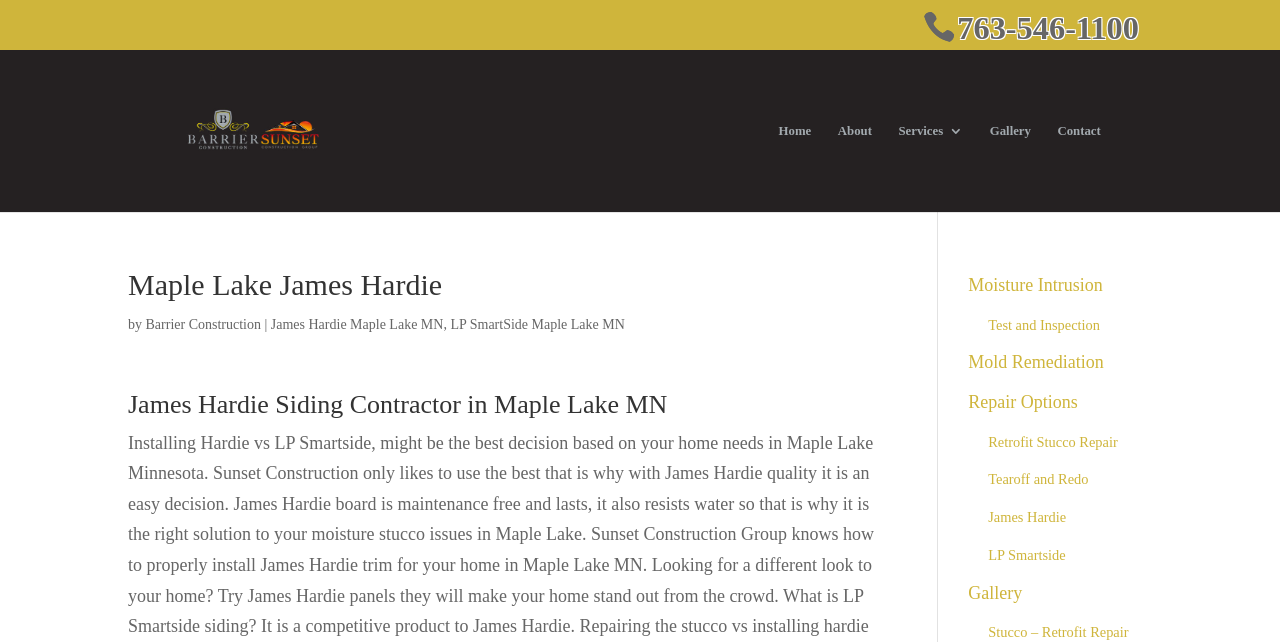Using the description "James Hardie Maple Lake MN", predict the bounding box of the relevant HTML element.

[0.212, 0.494, 0.346, 0.517]